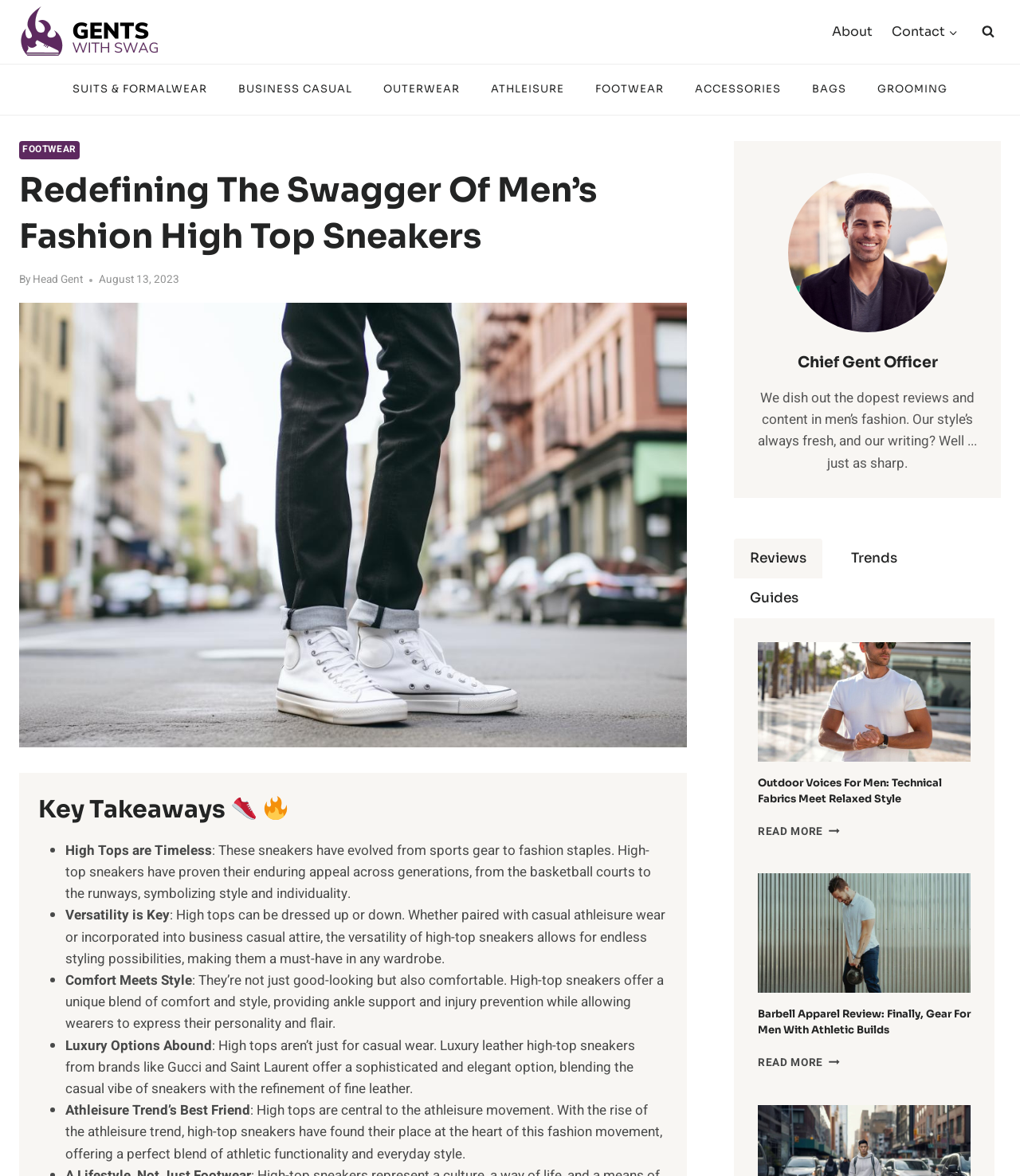Determine the bounding box coordinates for the area that should be clicked to carry out the following instruction: "Search using the search form".

[0.956, 0.016, 0.981, 0.038]